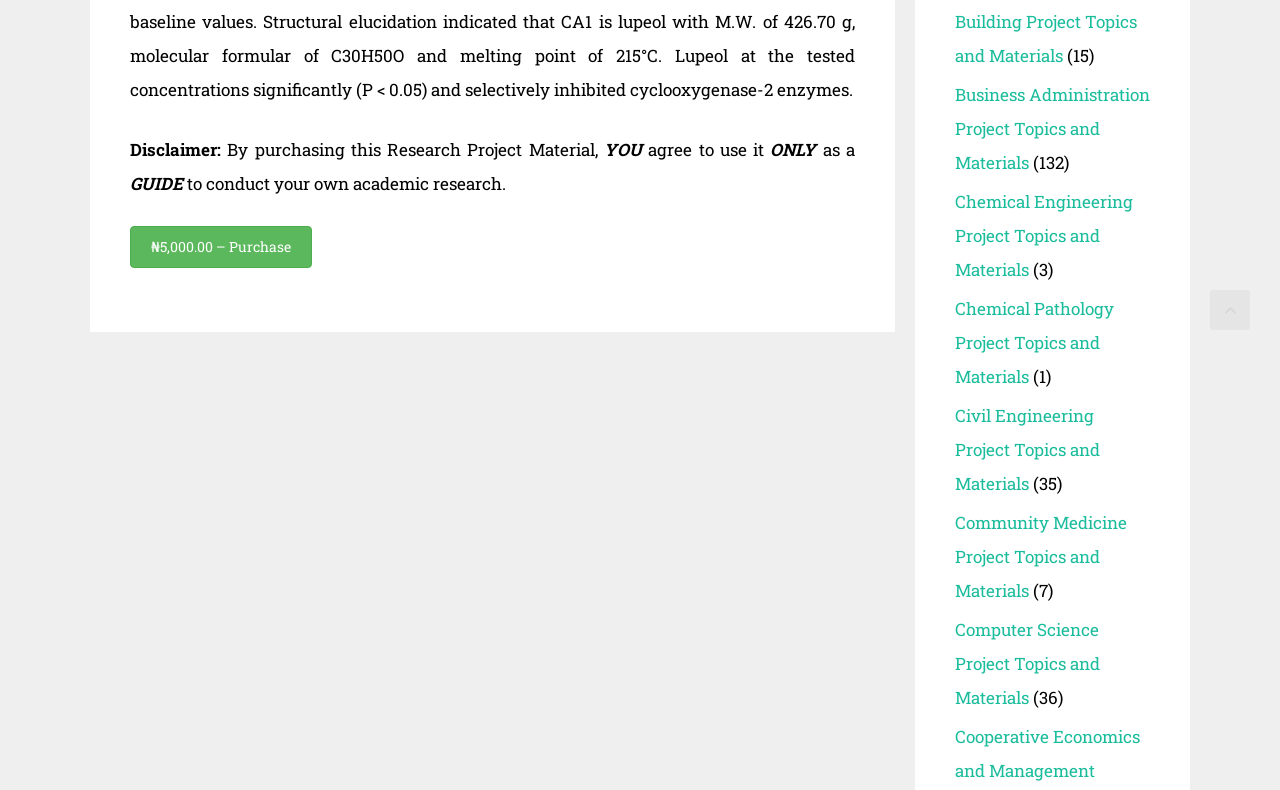Examine the image carefully and respond to the question with a detailed answer: 
How many project topics have more than 10 materials?

By examining the numbers in parentheses next to each project topic link, we can see that Business Administration Project Topics and Materials has 132 materials, and Civil Engineering Project Topics and Materials has 35 materials, which are both more than 10.